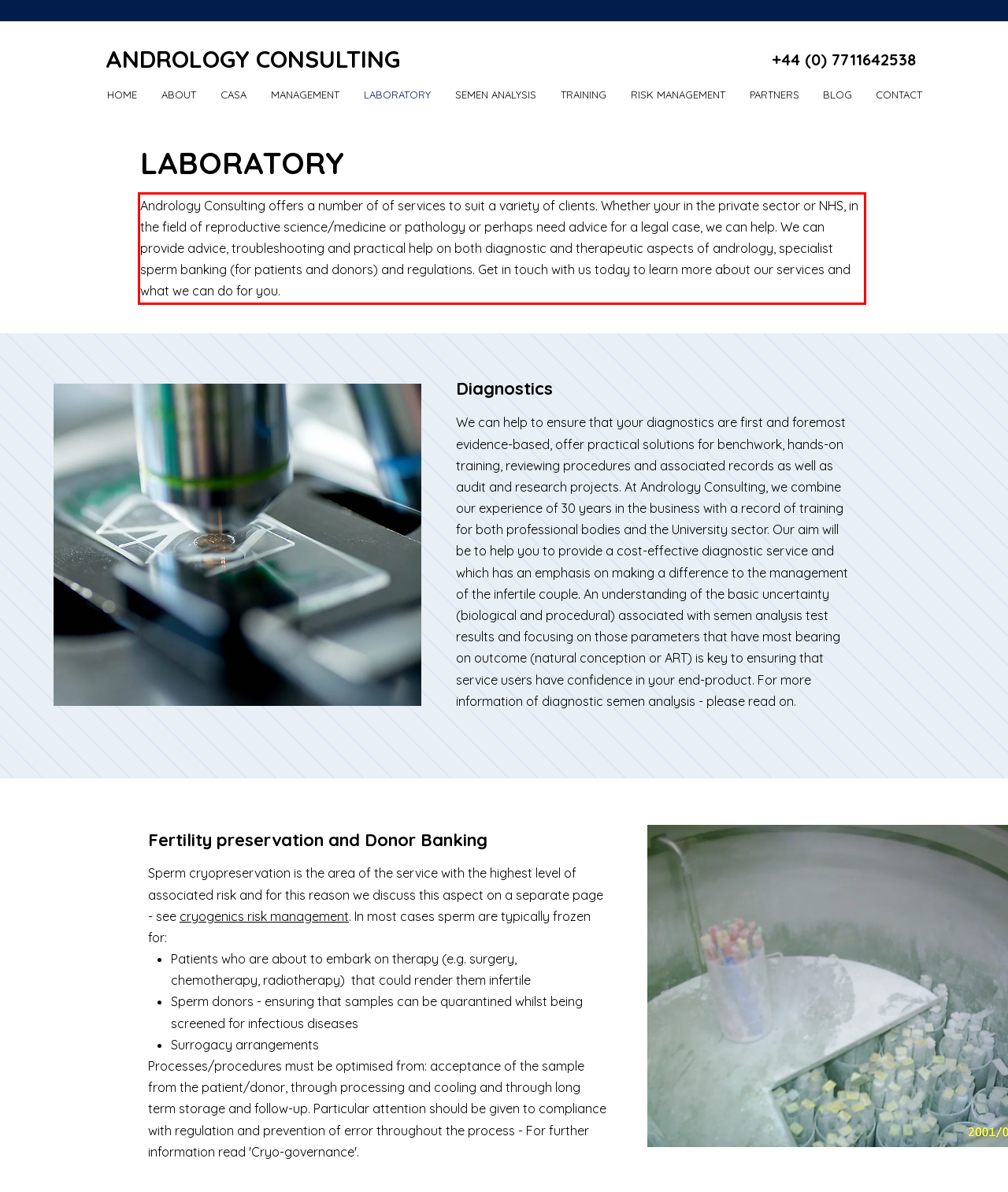Look at the screenshot of the webpage, locate the red rectangle bounding box, and generate the text content that it contains.

Andrology Consulting offers a number of of services to suit a variety of clients. Whether your in the private sector or NHS, in the field of reproductive science/medicine or pathology or perhaps need advice for a legal case, we can help. We can provide advice, troubleshooting and practical help on both diagnostic and therapeutic aspects of andrology, specialist sperm banking (for patients and donors) and regulations. Get in touch with us today to learn more about our services and what we can do for you.